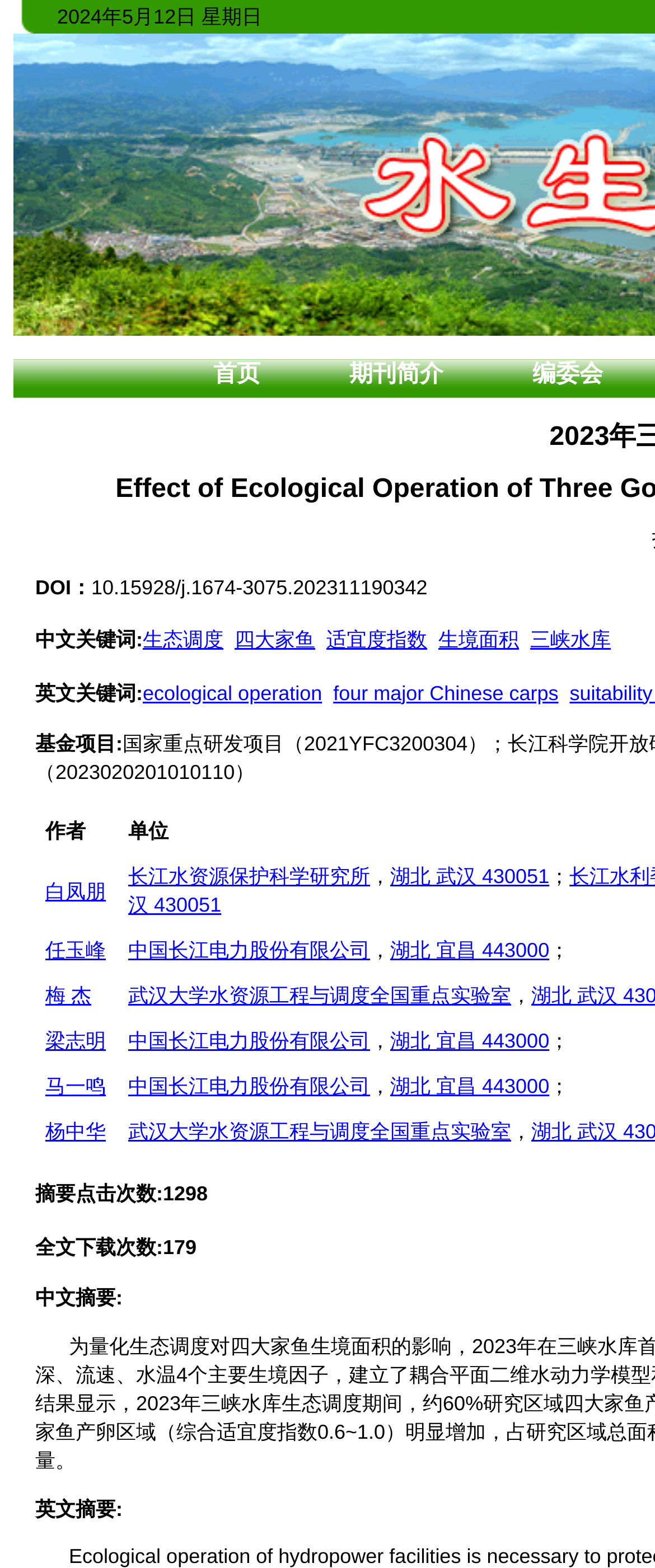Provide a thorough and detailed response to the question by examining the image: 
What is the title of the first article?

I looked at the list of articles and found the first one, which has the title '10.15928/j.1674-3075.202311190342'.